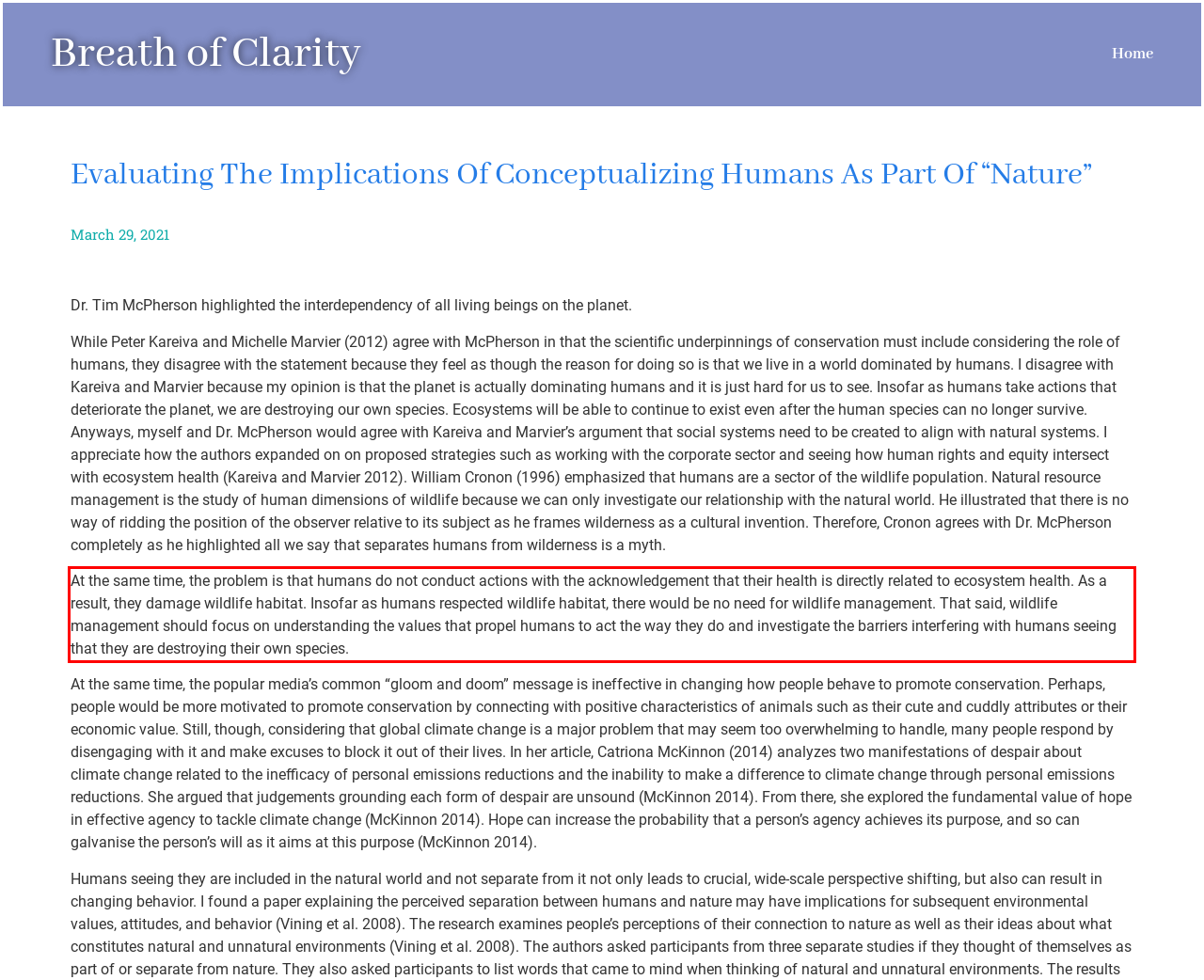Please analyze the provided webpage screenshot and perform OCR to extract the text content from the red rectangle bounding box.

At the same time, the problem is that humans do not conduct actions with the acknowledgement that their health is directly related to ecosystem health. As a result, they damage wildlife habitat. Insofar as humans respected wildlife habitat, there would be no need for wildlife management. That said, wildlife management should focus on understanding the values that propel humans to act the way they do and investigate the barriers interfering with humans seeing that they are destroying their own species.